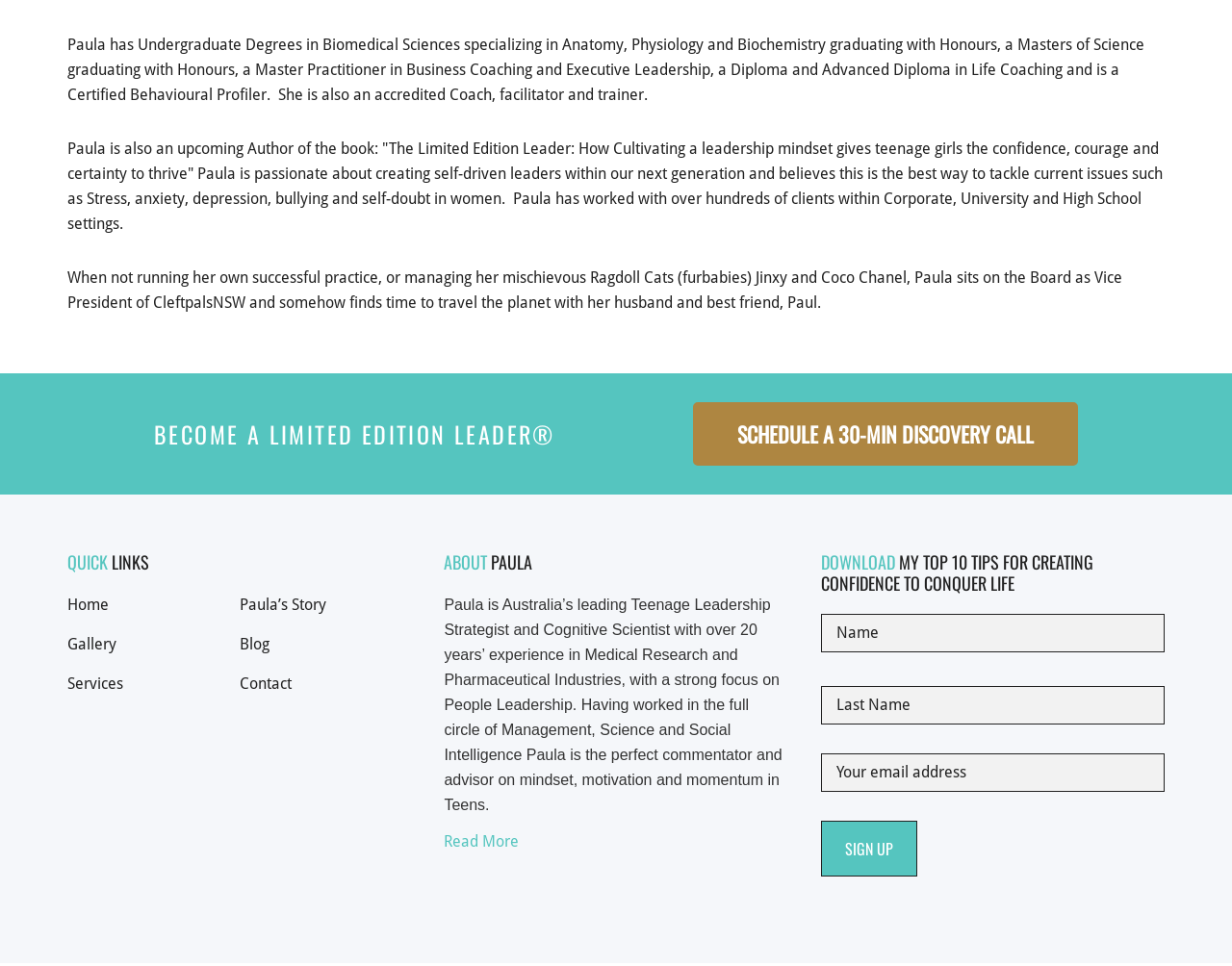Provide the bounding box coordinates for the area that should be clicked to complete the instruction: "Sign up to download top 10 tips for creating confidence".

[0.666, 0.849, 0.744, 0.907]